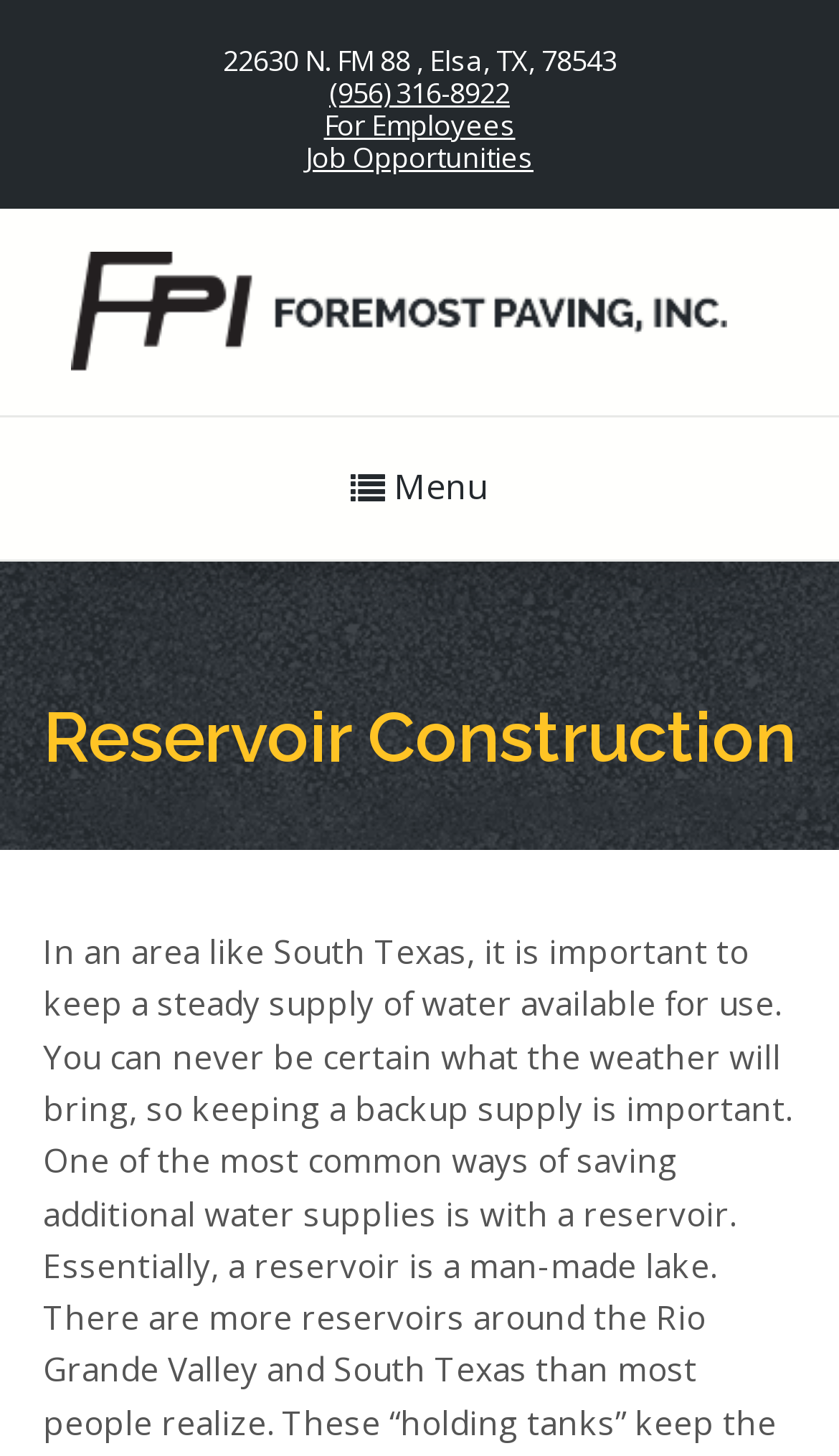Given the element description: "For Employees", predict the bounding box coordinates of the UI element it refers to, using four float numbers between 0 and 1, i.e., [left, top, right, bottom].

[0.386, 0.072, 0.614, 0.099]